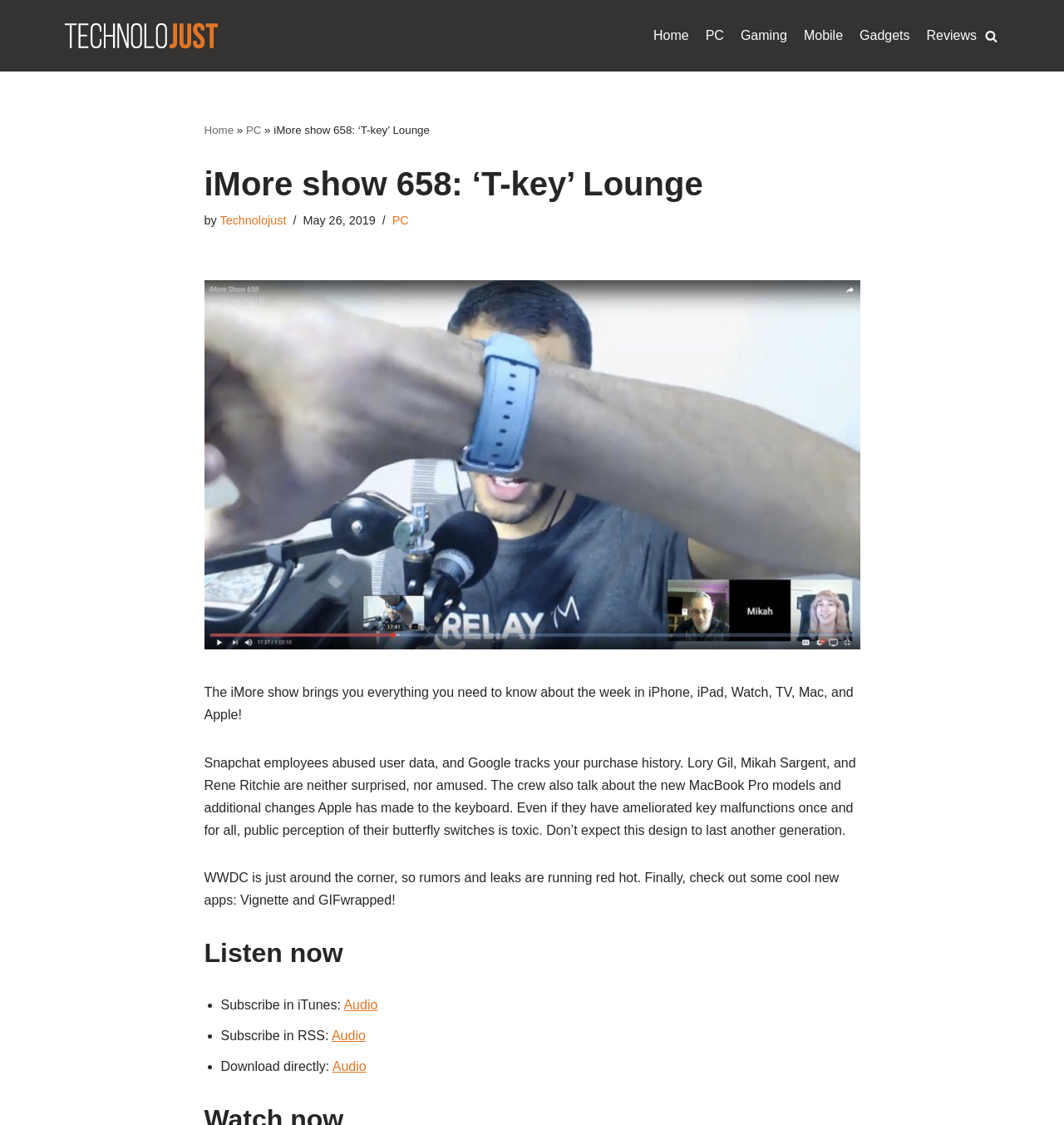Give an in-depth explanation of the webpage layout and content.

The webpage appears to be a podcast episode page from the "iMore show". At the top, there is a logo and a navigation menu with links to "Home", "PC", "Gaming", "Mobile", "Gadgets", and "Reviews". A search button is located at the top right corner.

Below the navigation menu, there is a heading that reads "iMore show 658: 'T-key' Lounge" followed by the author's name "Technolojust" and the publication date "May 26, 2019". 

The main content of the page is a summary of the podcast episode, which discusses Snapchat employees abusing user data, Google tracking purchase history, and Apple's new MacBook Pro models. The text also mentions the upcoming WWDC event and recommends some new apps.

At the bottom of the page, there is a section titled "Listen now" with links to subscribe to the podcast in iTunes, RSS, or download the audio directly. The links are accompanied by bullet points and brief descriptions.